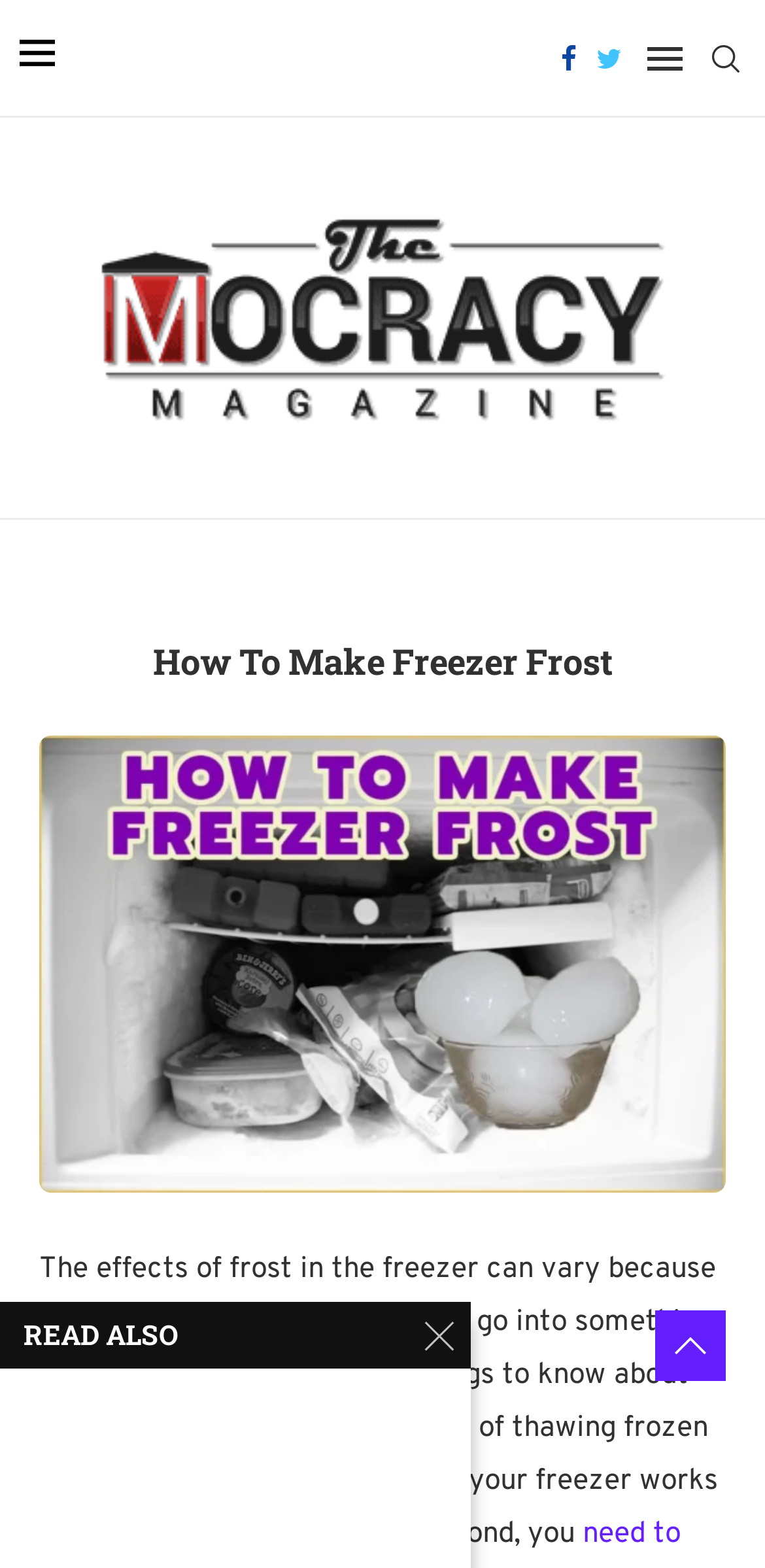Please determine the bounding box coordinates for the UI element described here. Use the format (top-left x, top-left y, bottom-right x, bottom-right y) with values bounded between 0 and 1: aria-label="Twitter"

[0.779, 0.001, 0.813, 0.074]